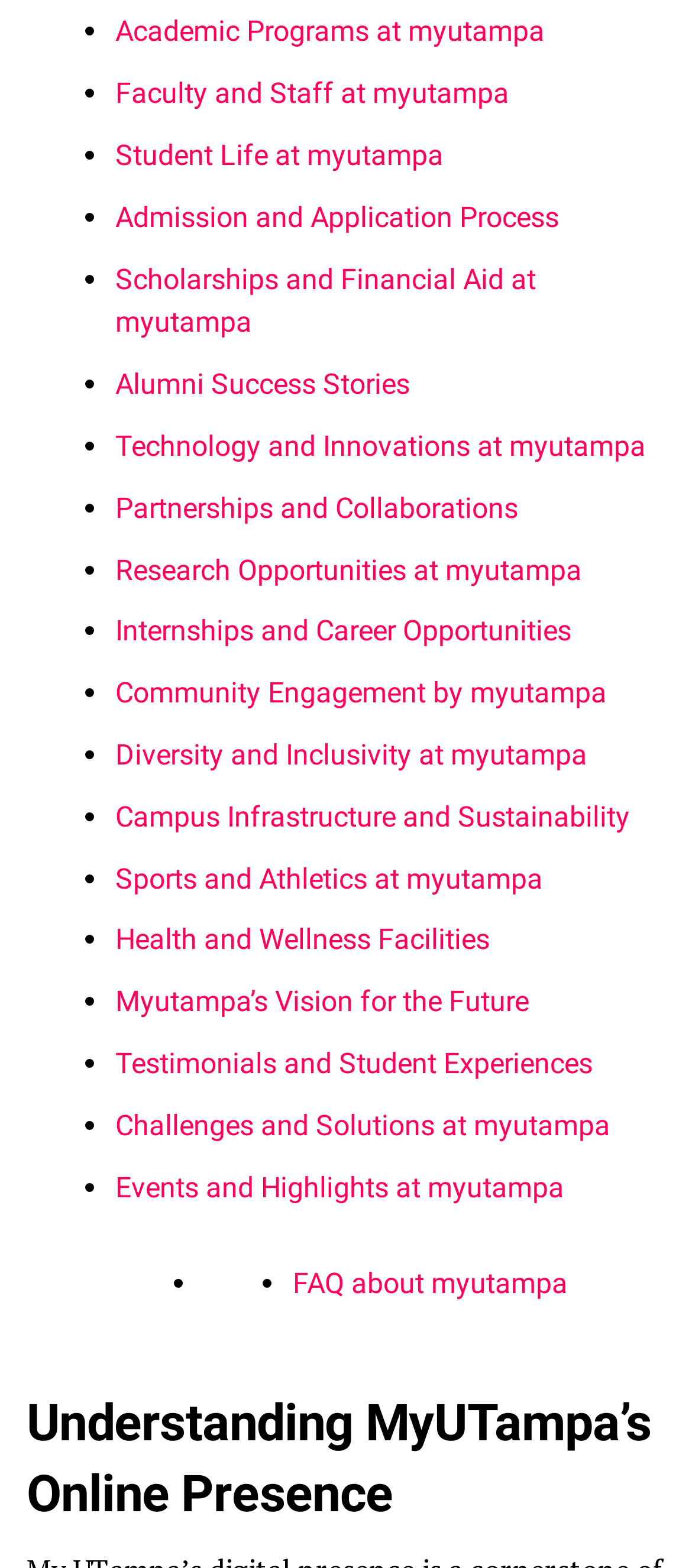Please answer the following question using a single word or phrase: 
What is the link related to financial aid on the webpage?

Scholarships and Financial Aid at myutampa